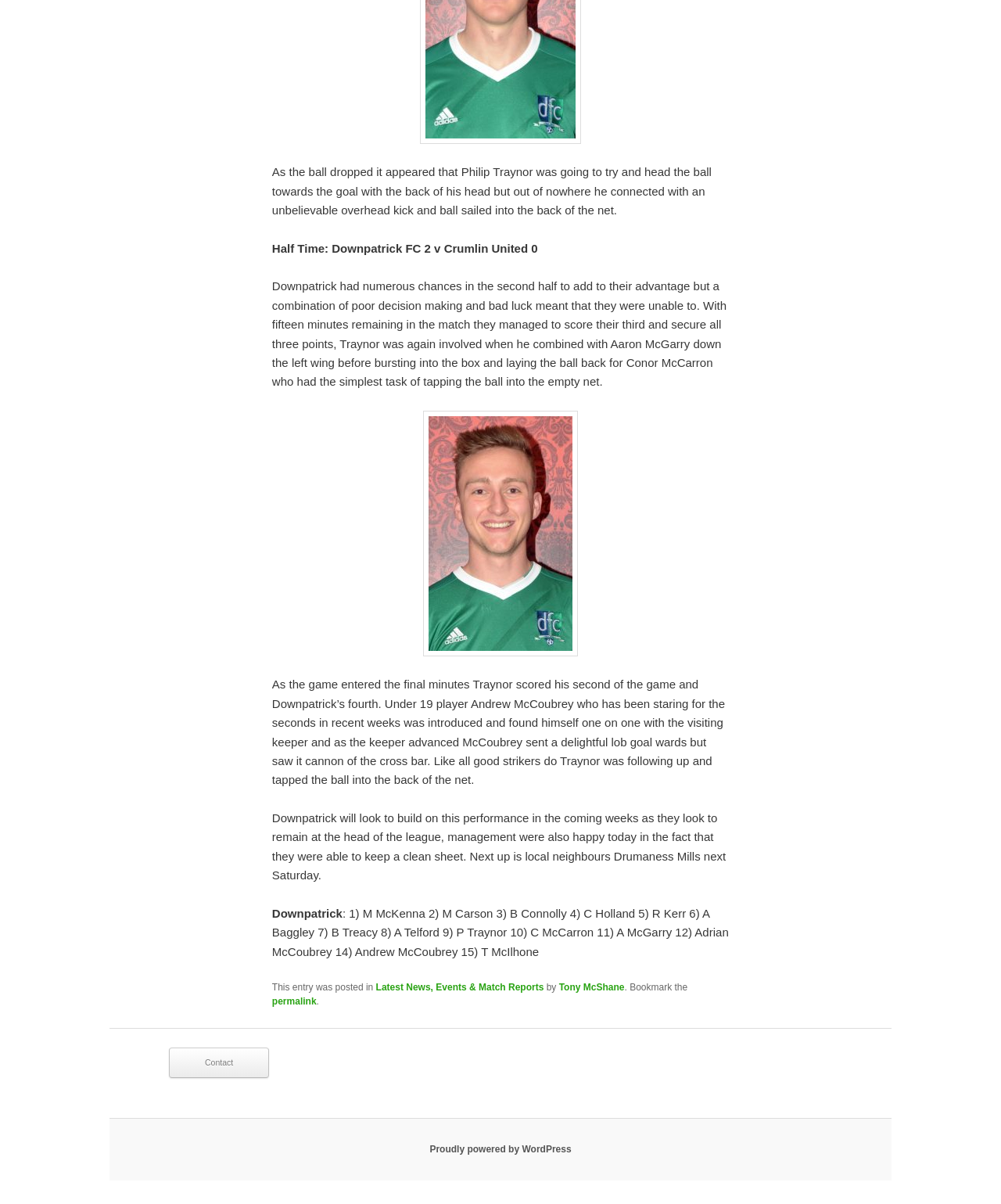Who scored the third goal for Downpatrick FC?
Identify the answer in the screenshot and reply with a single word or phrase.

Conor McCarron